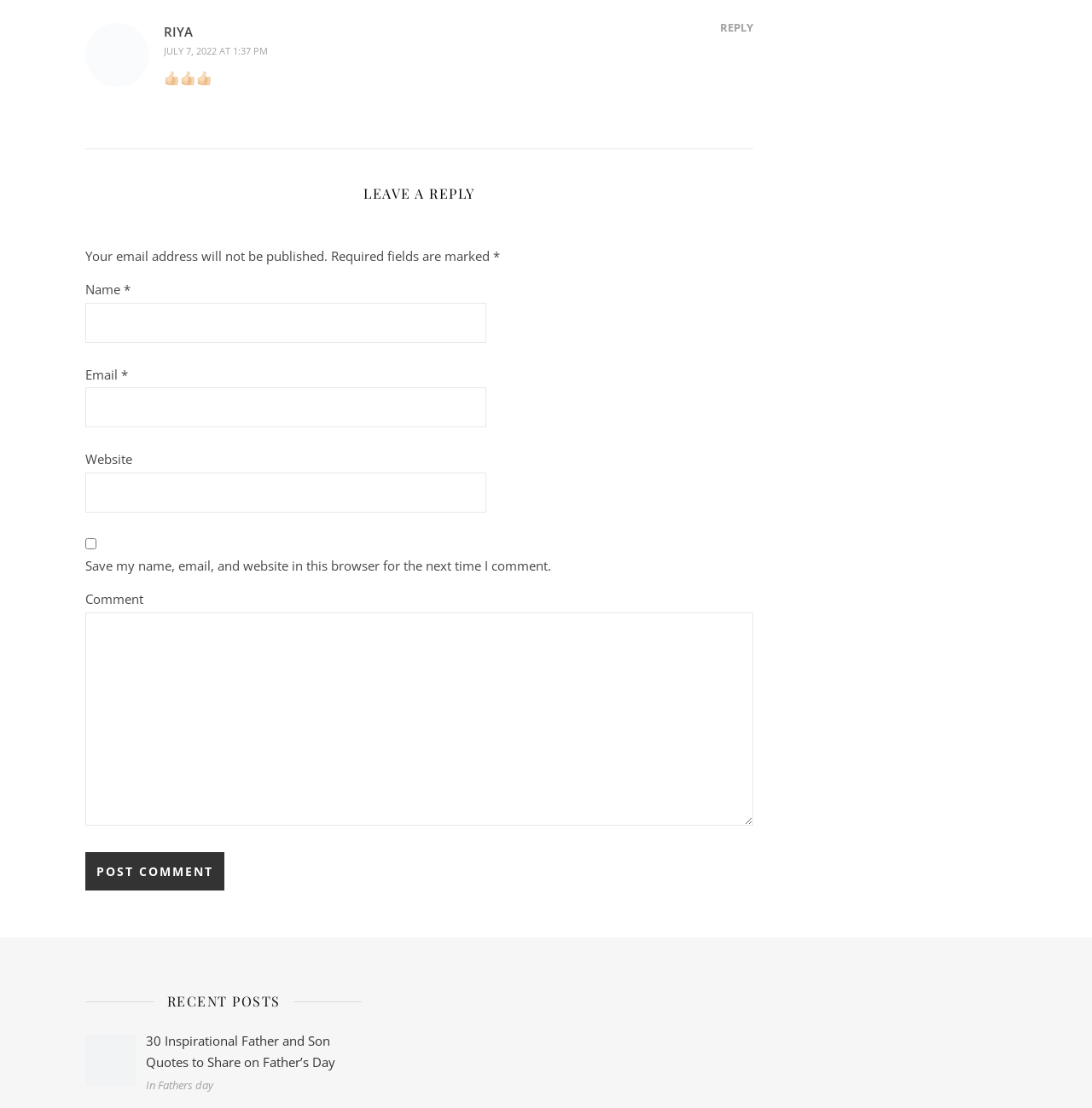Review the image closely and give a comprehensive answer to the question: What is the topic of the recent post?

The recent post is a link with the text 'Father and Son Quotes 30 Inspirational Father and Son Quotes to Share on Father’s Day' which indicates that the topic of the recent post is Father and Son Quotes.